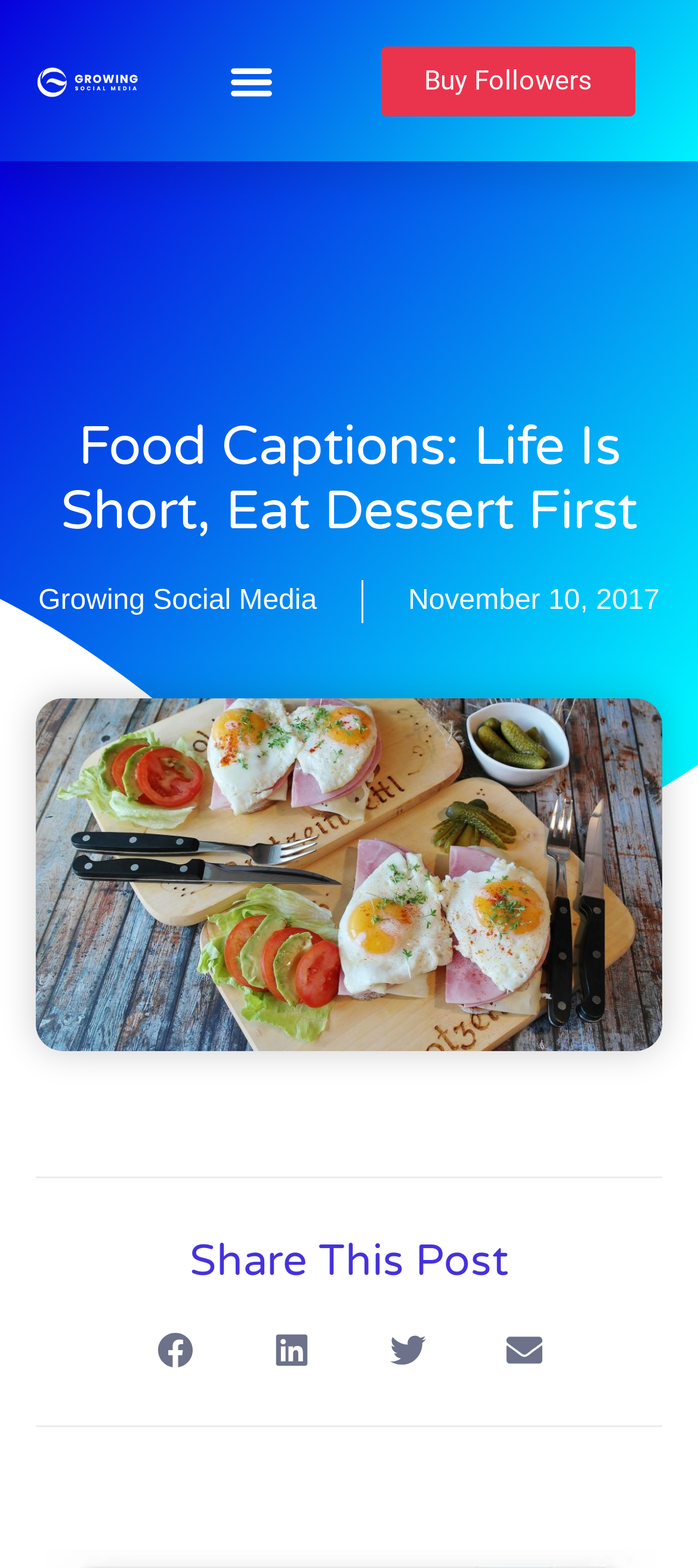Highlight the bounding box coordinates of the element you need to click to perform the following instruction: "Click the menu toggle button."

[0.313, 0.03, 0.409, 0.073]